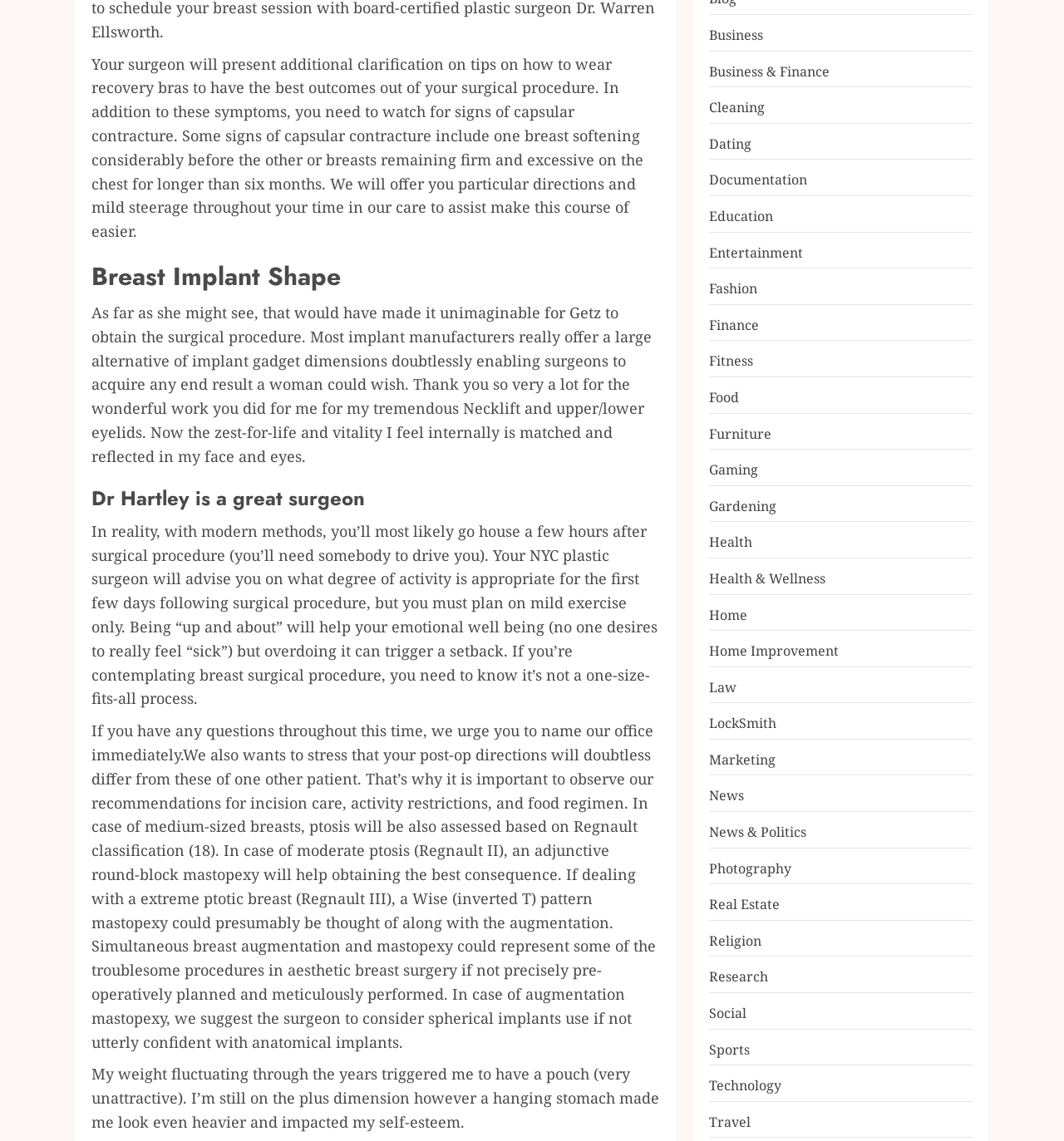Locate the bounding box coordinates of the segment that needs to be clicked to meet this instruction: "Click on 'Business'".

[0.667, 0.023, 0.717, 0.039]